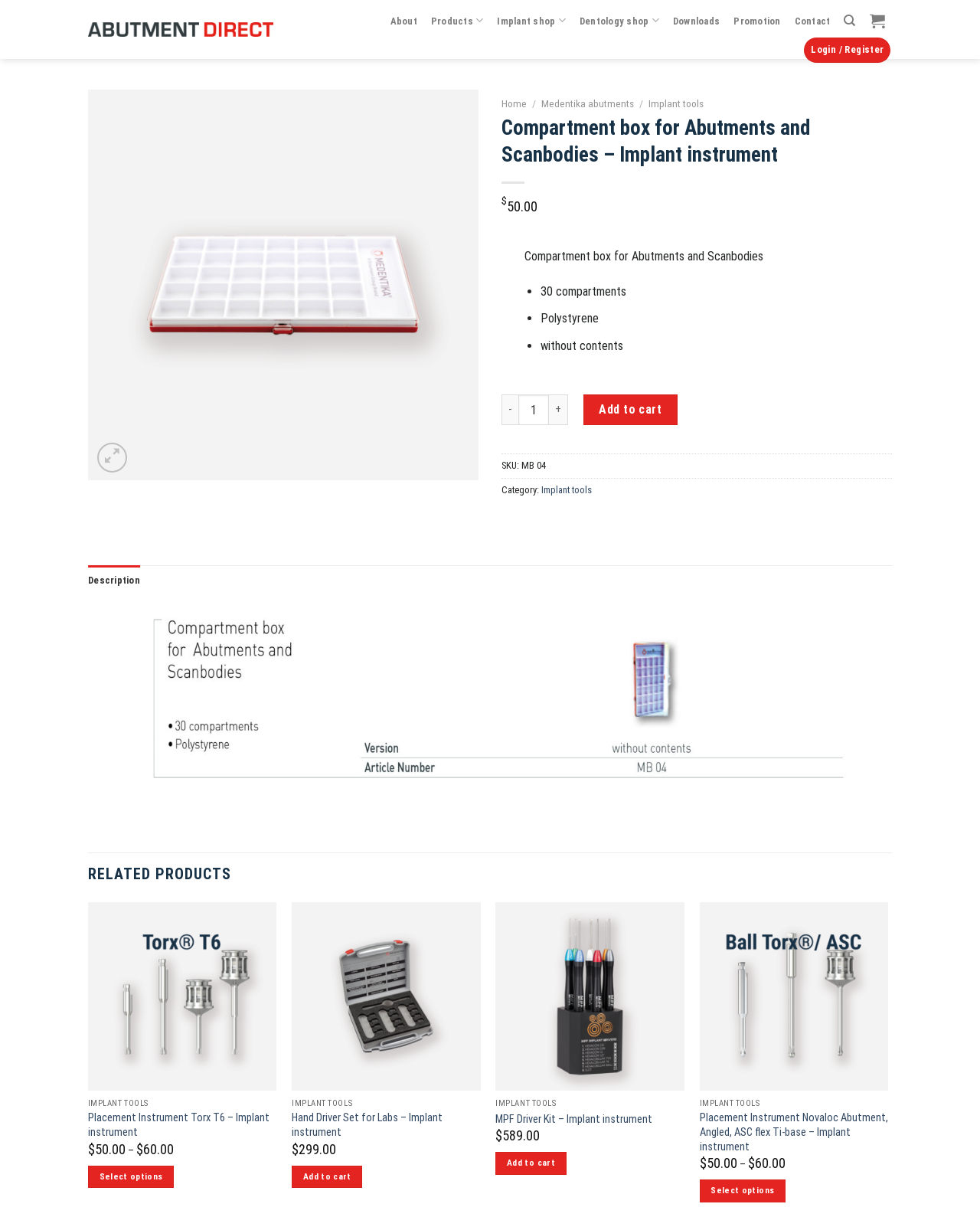Please answer the following query using a single word or phrase: 
How many compartments does the Compartment box for Abutments and Scanbodies have?

30